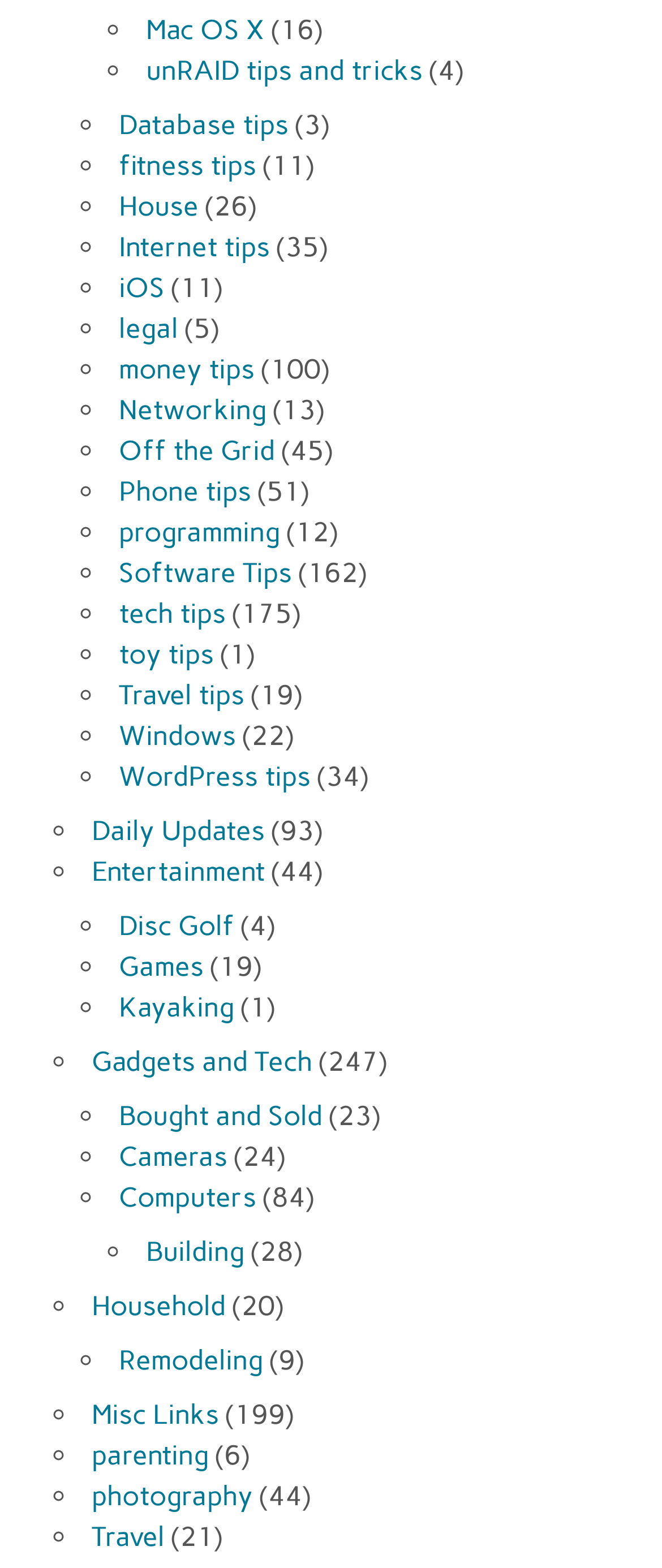Given the element description "Gadgets and Tech" in the screenshot, predict the bounding box coordinates of that UI element.

[0.138, 0.666, 0.472, 0.687]